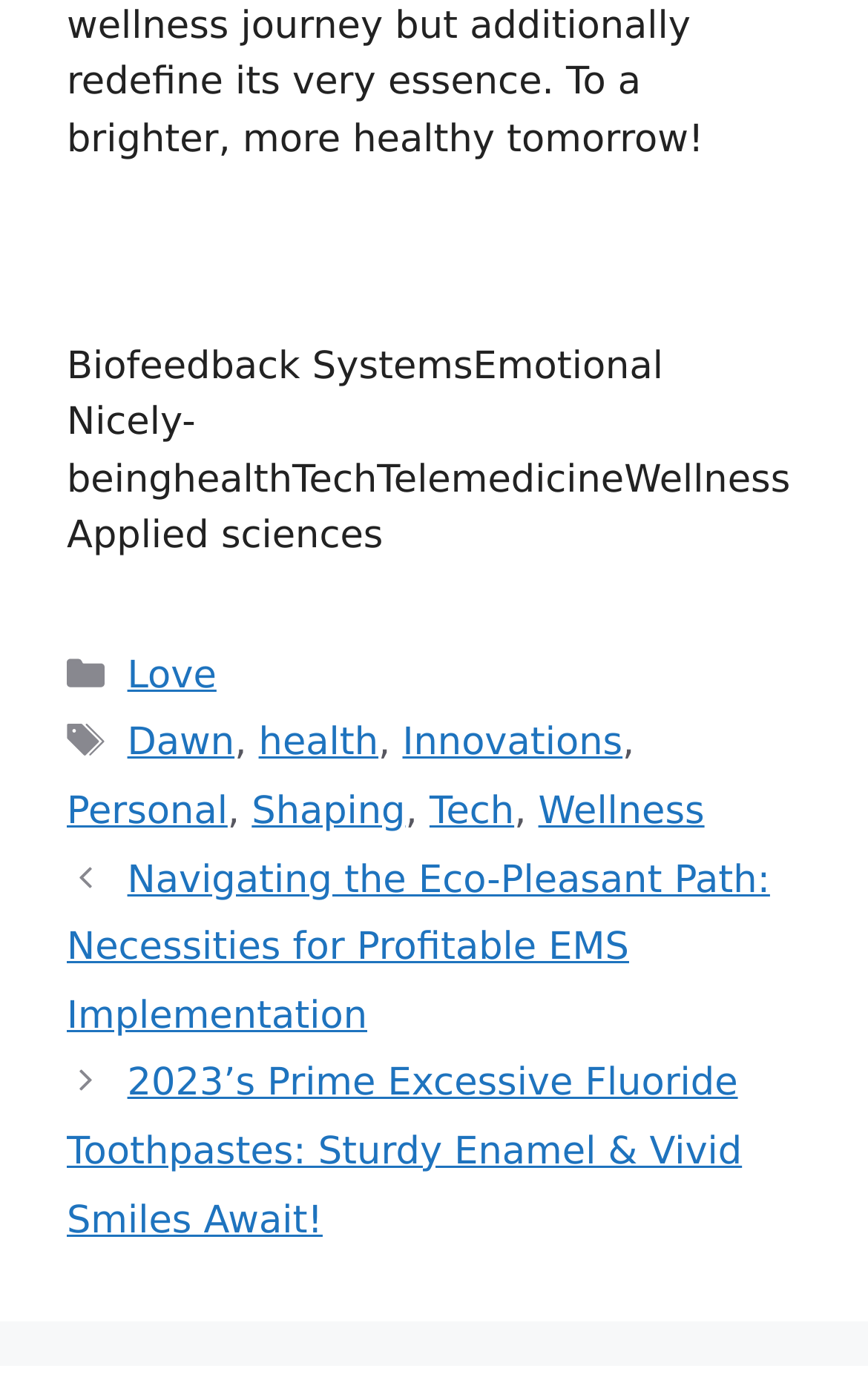Provide your answer in one word or a succinct phrase for the question: 
What is the purpose of the webpage?

Wellness and health tech